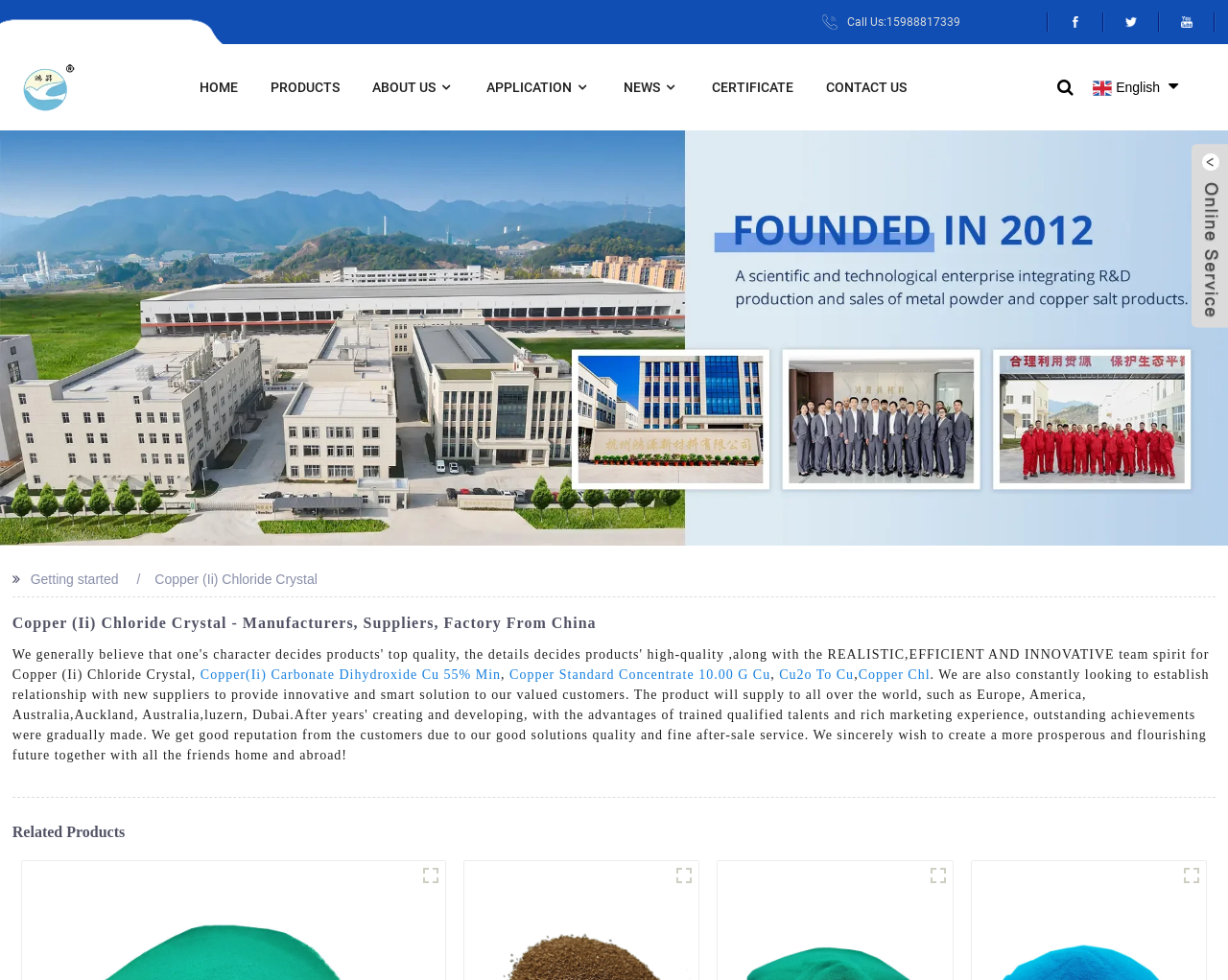Use a single word or phrase to answer the question:
What is the phone number to call?

15988817339